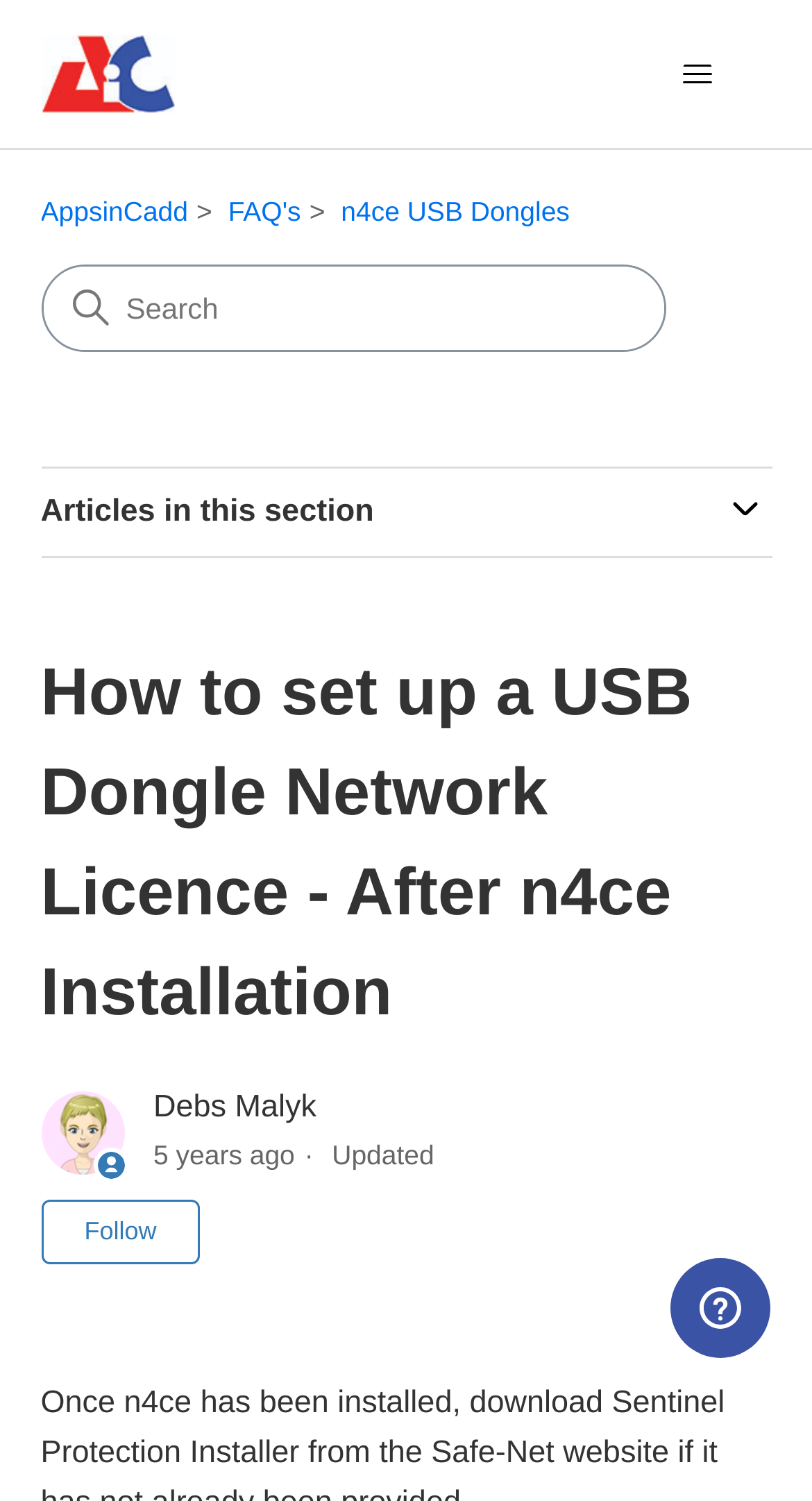Given the element description "aria-label="Search" name="query" placeholder="Search"" in the screenshot, predict the bounding box coordinates of that UI element.

[0.053, 0.177, 0.817, 0.232]